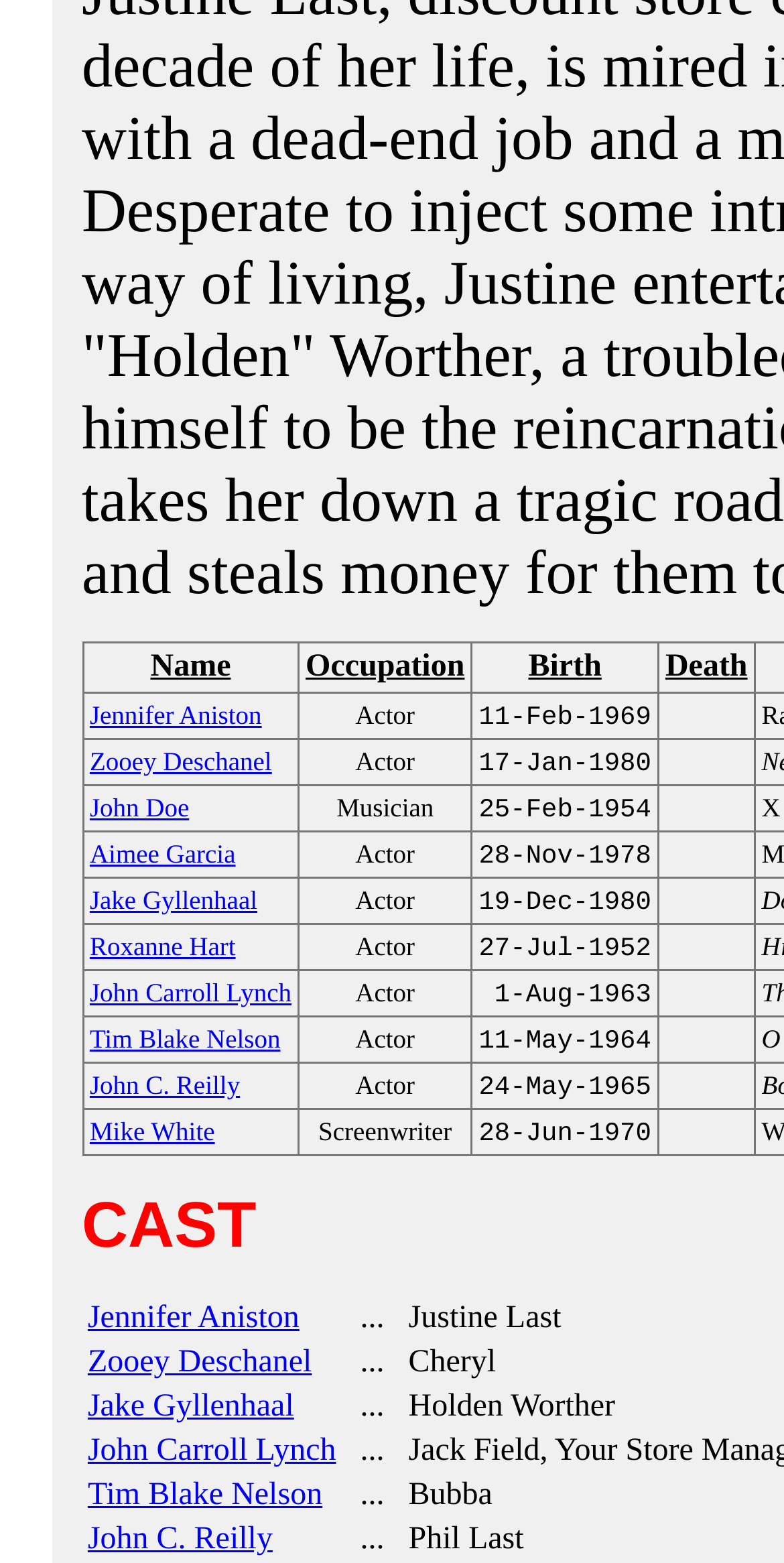Give a succinct answer to this question in a single word or phrase: 
What is the birthdate of Zooey Deschanel?

17-Jan-1980